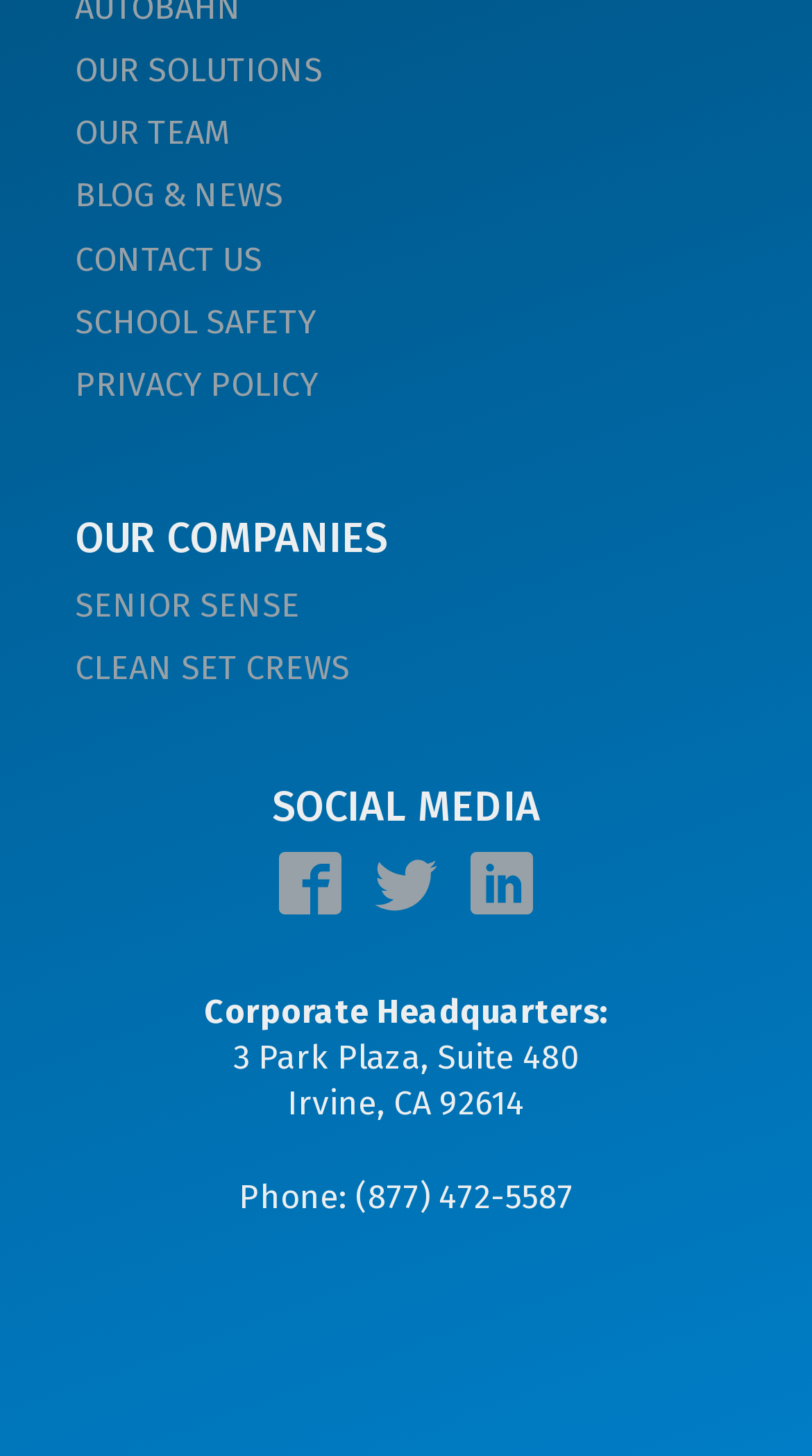Please determine the bounding box coordinates for the element that should be clicked to follow these instructions: "Go to SCHOOL SAFETY".

[0.092, 0.206, 0.39, 0.238]